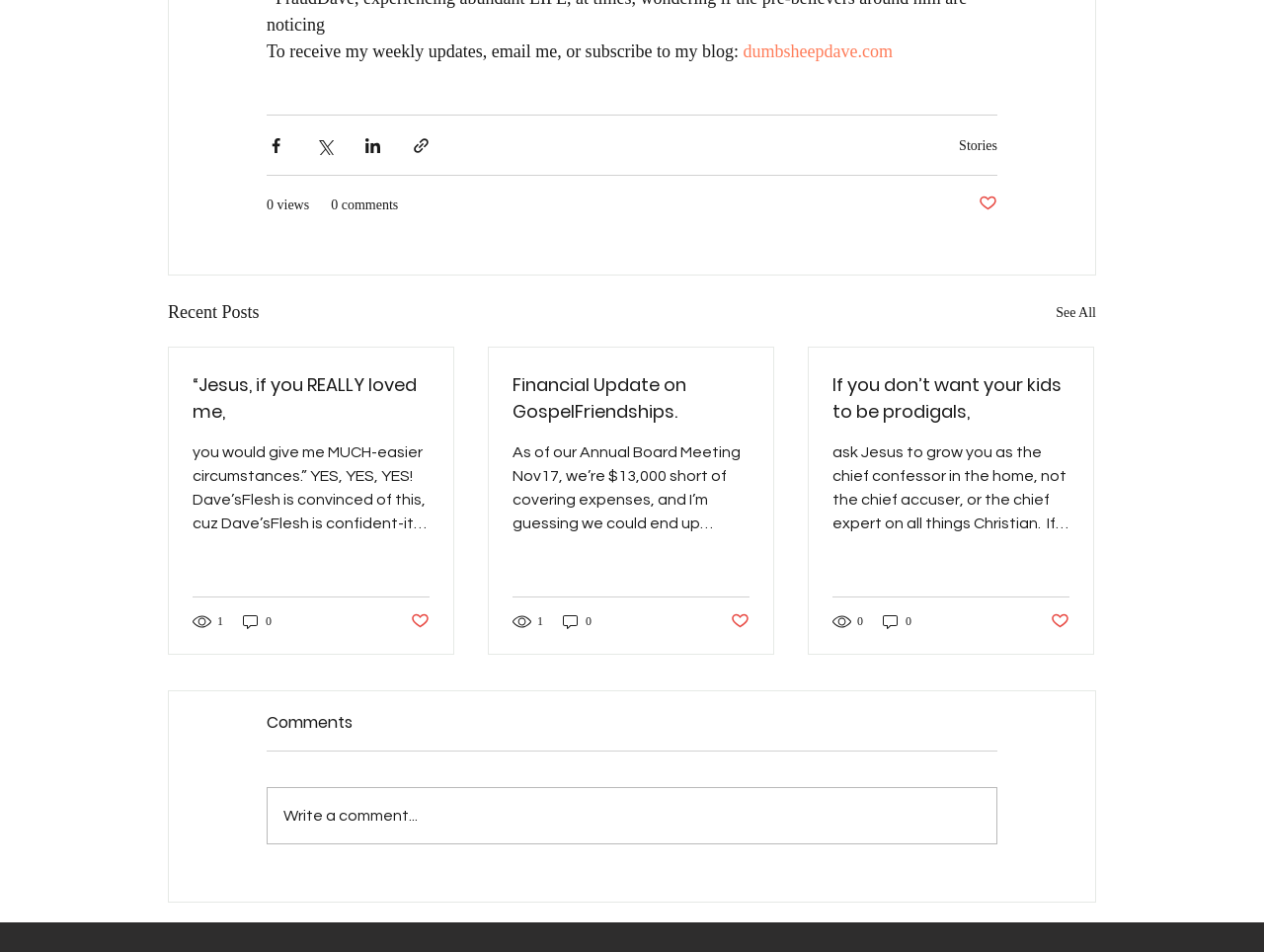Identify the bounding box for the UI element specified in this description: "See All". The coordinates must be four float numbers between 0 and 1, formatted as [left, top, right, bottom].

[0.835, 0.313, 0.867, 0.343]